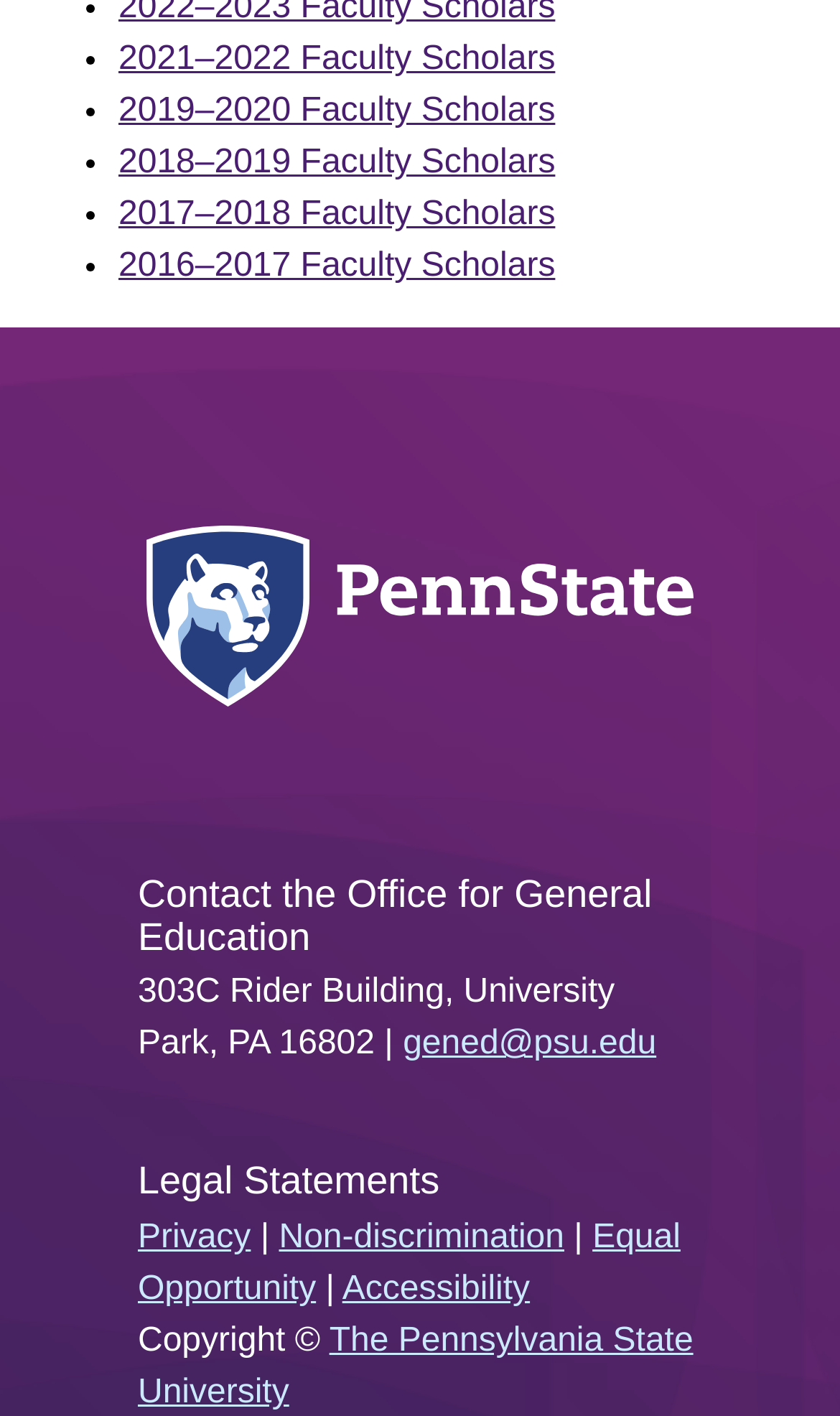What is the copyright information on the webpage?
Craft a detailed and extensive response to the question.

I found the answer by looking at the StaticText element with the copyright information, which is located at the bottom of the webpage, and also by observing the link with the university name.